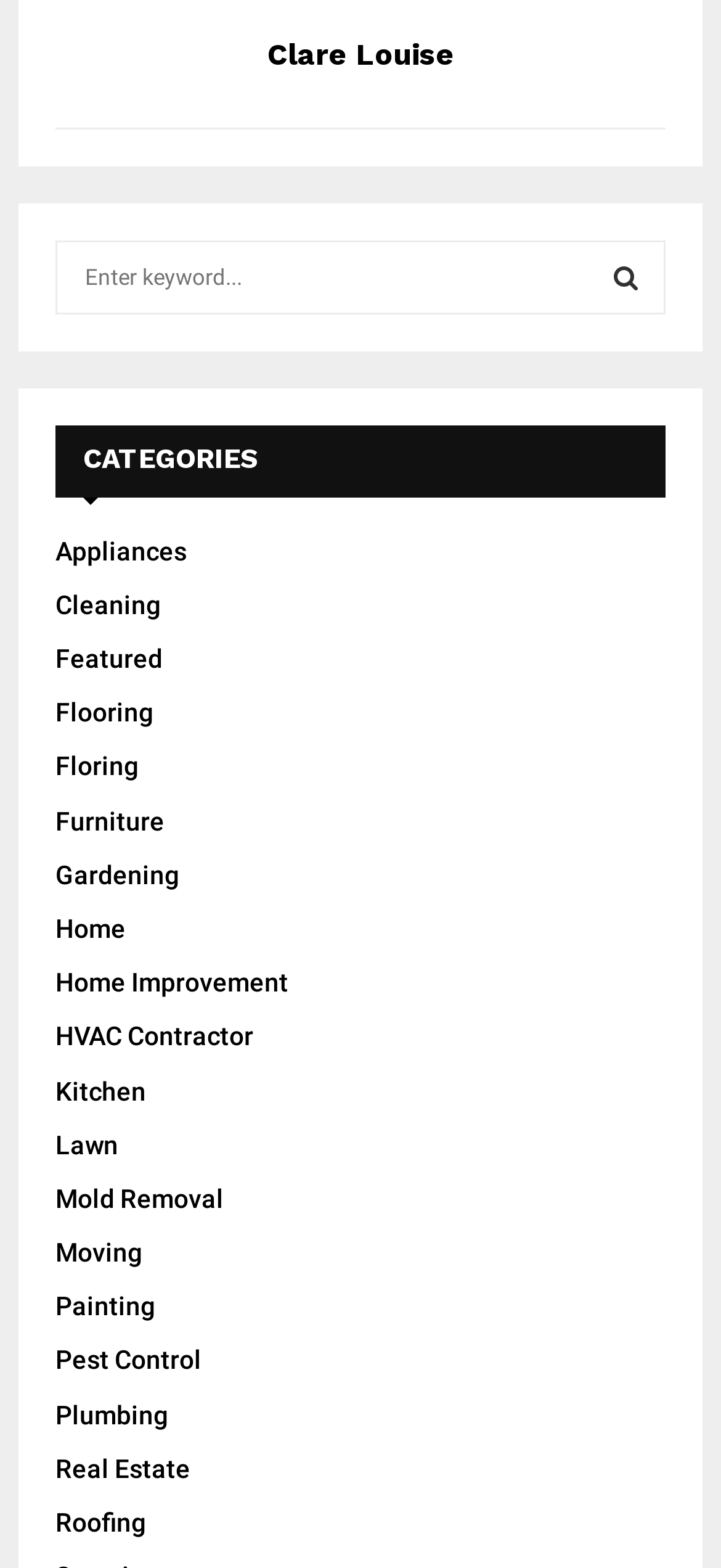What is the purpose of the search box?
Give a detailed response to the question by analyzing the screenshot.

The search box is accompanied by the text 'Search for:' and a search button with a magnifying glass icon, indicating that it is used to search for specific content or keywords on the webpage.